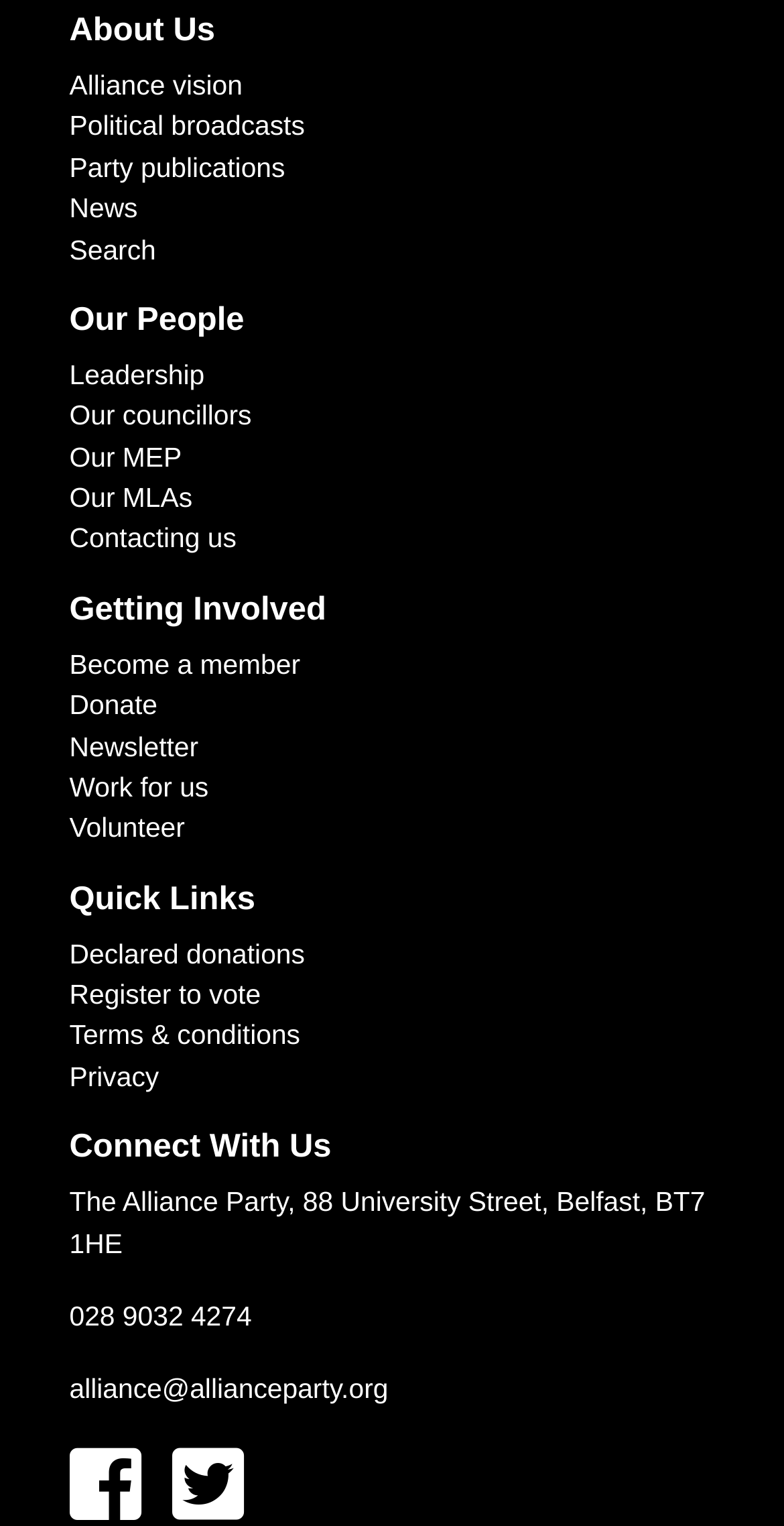Determine the bounding box coordinates of the clickable area required to perform the following instruction: "Contact us". The coordinates should be represented as four float numbers between 0 and 1: [left, top, right, bottom].

[0.088, 0.343, 0.302, 0.363]